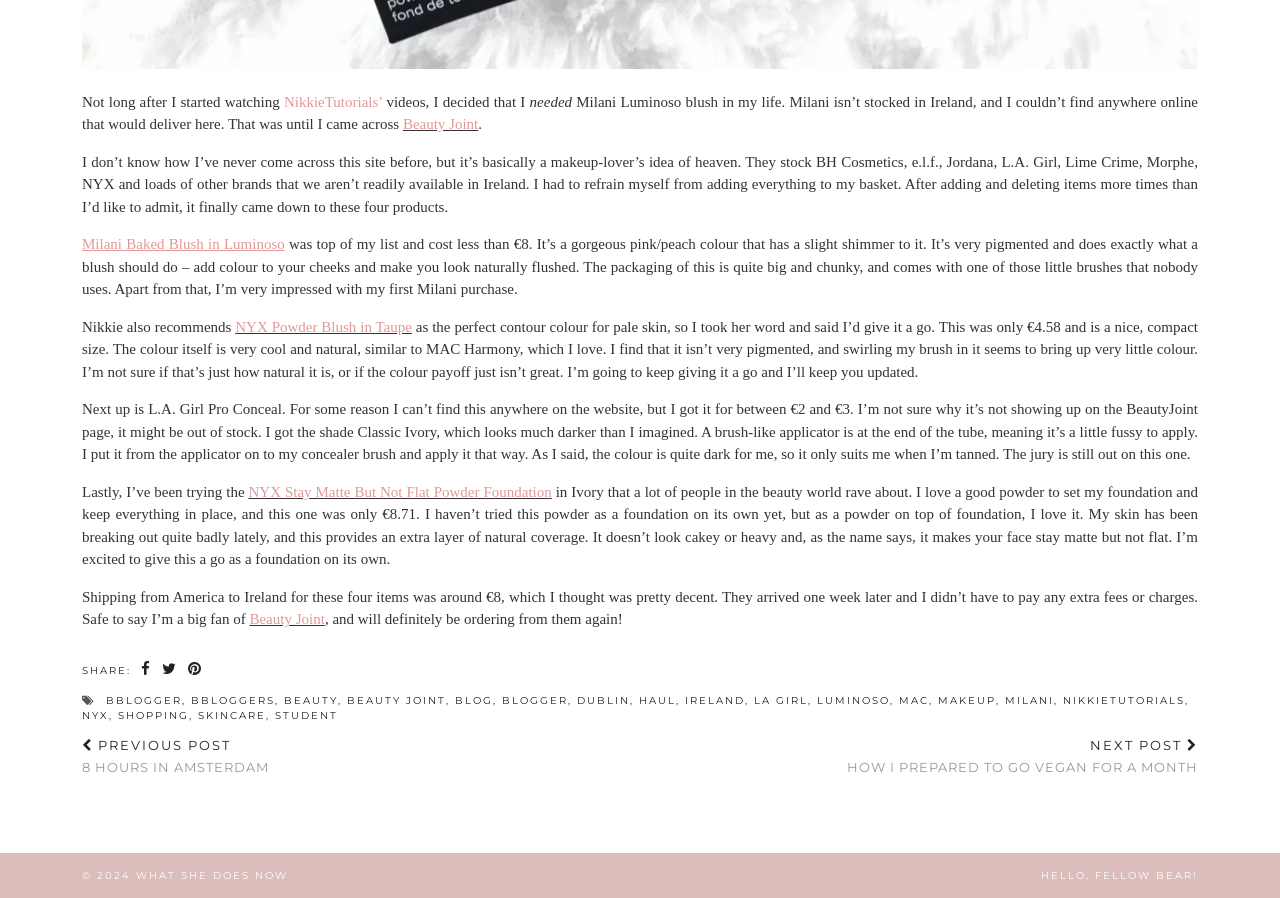Respond to the question below with a single word or phrase:
What is the price of the NYX Powder Blush in Taupe mentioned in the article?

€4.58